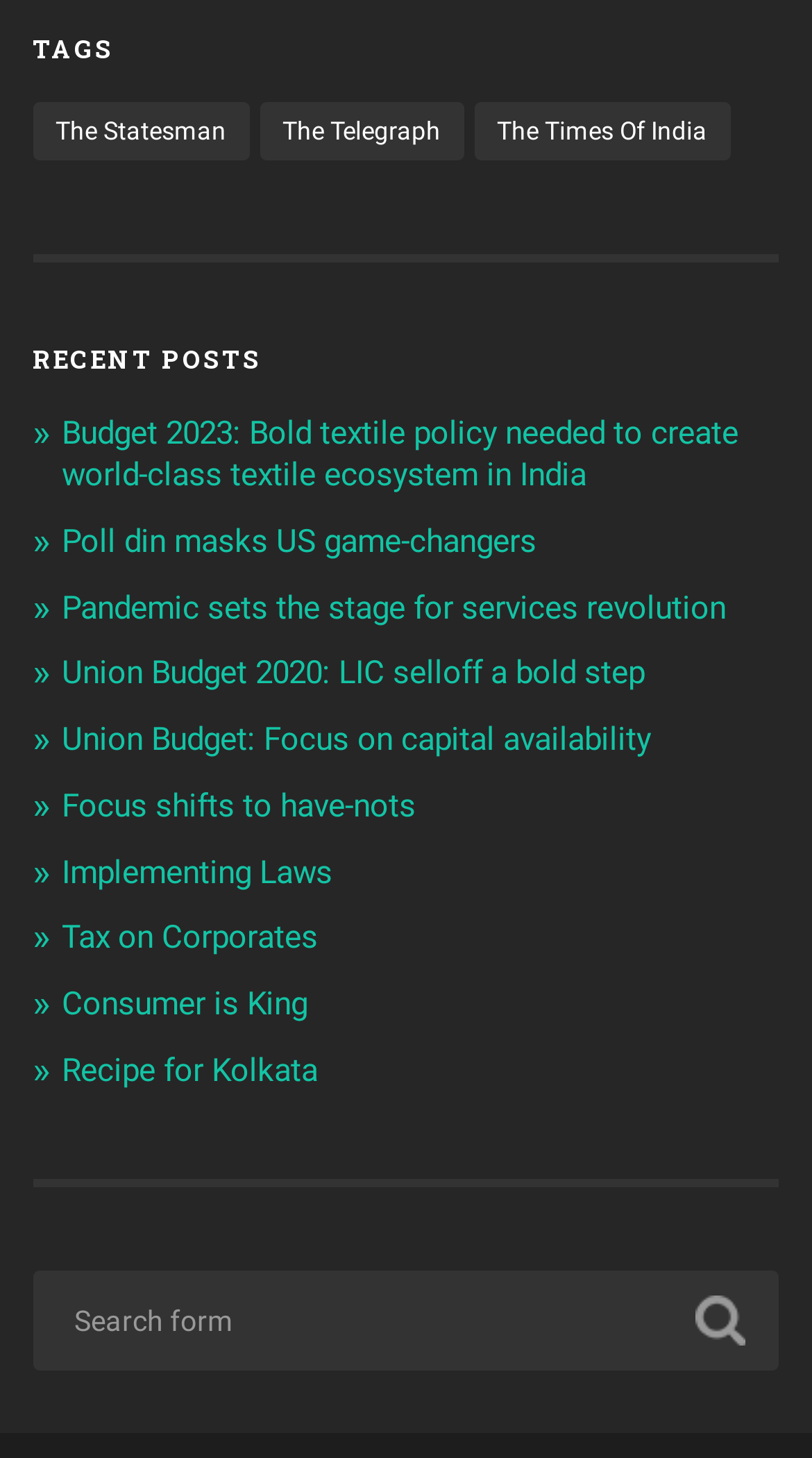Answer the question in one word or a short phrase:
What are the three newspaper names listed?

The Statesman, The Telegraph, The Times Of India